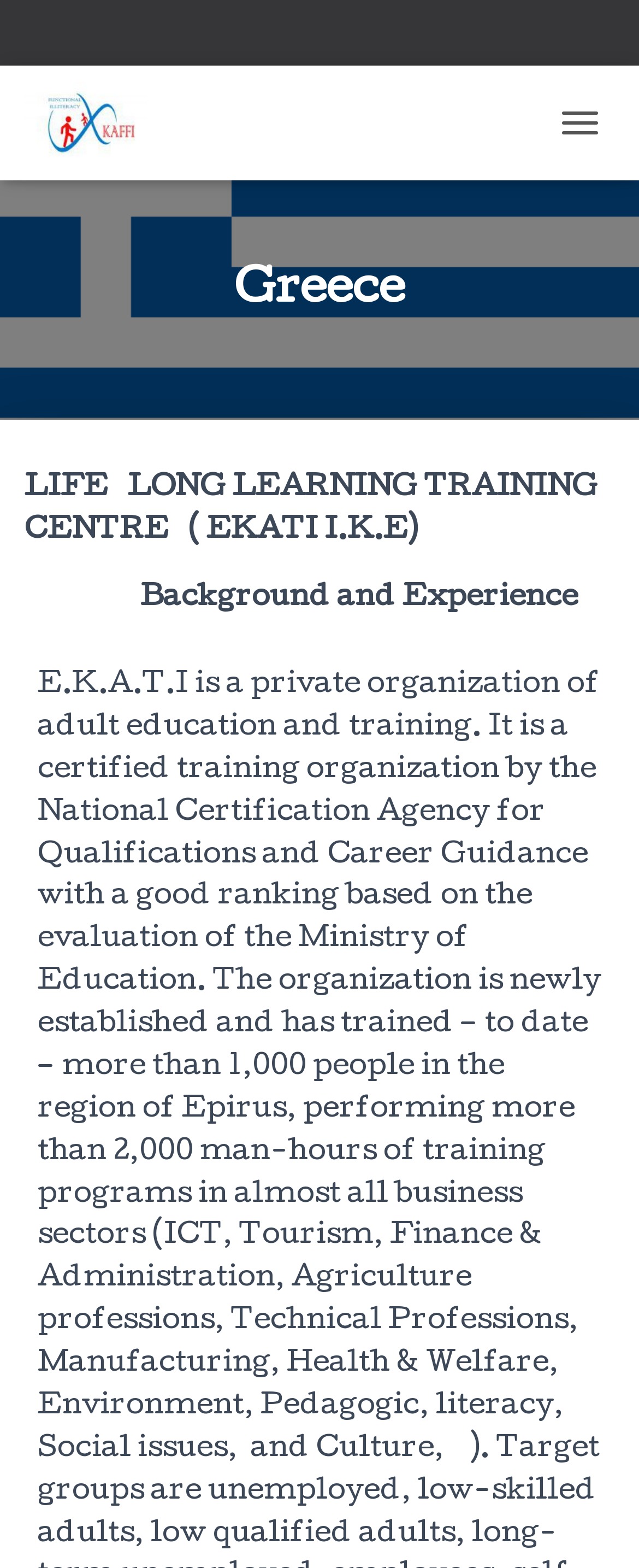Respond to the question below with a single word or phrase: What is the background and experience section about?

Background and Experience